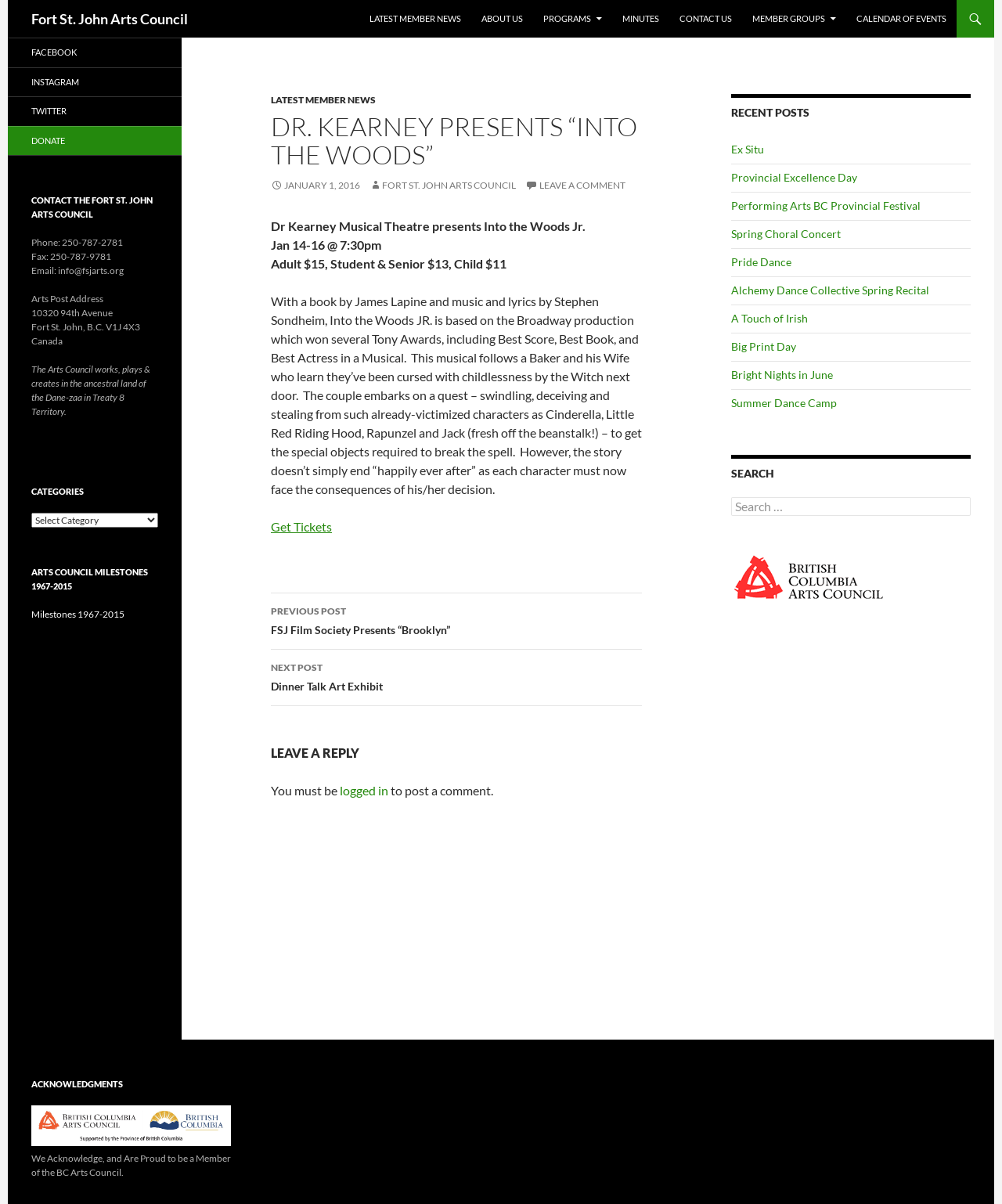Provide the bounding box coordinates of the HTML element described as: "Donate". The bounding box coordinates should be four float numbers between 0 and 1, i.e., [left, top, right, bottom].

[0.008, 0.105, 0.181, 0.129]